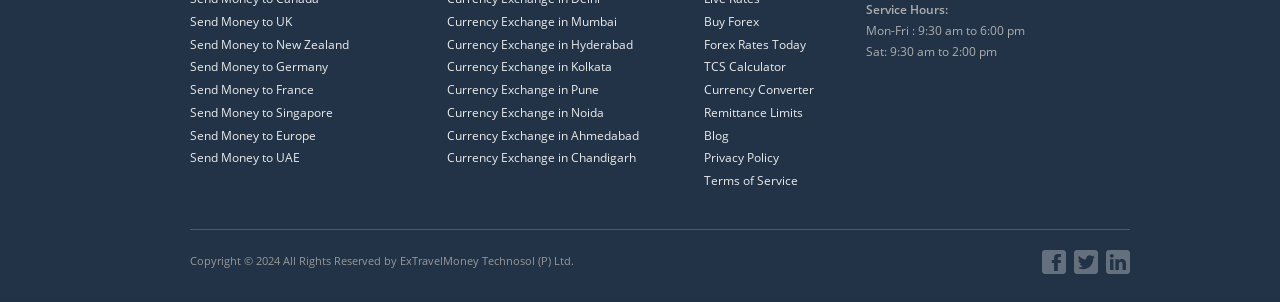What is the service hour on Saturday?
Examine the image and give a concise answer in one word or a short phrase.

9:30 am to 2:00 pm